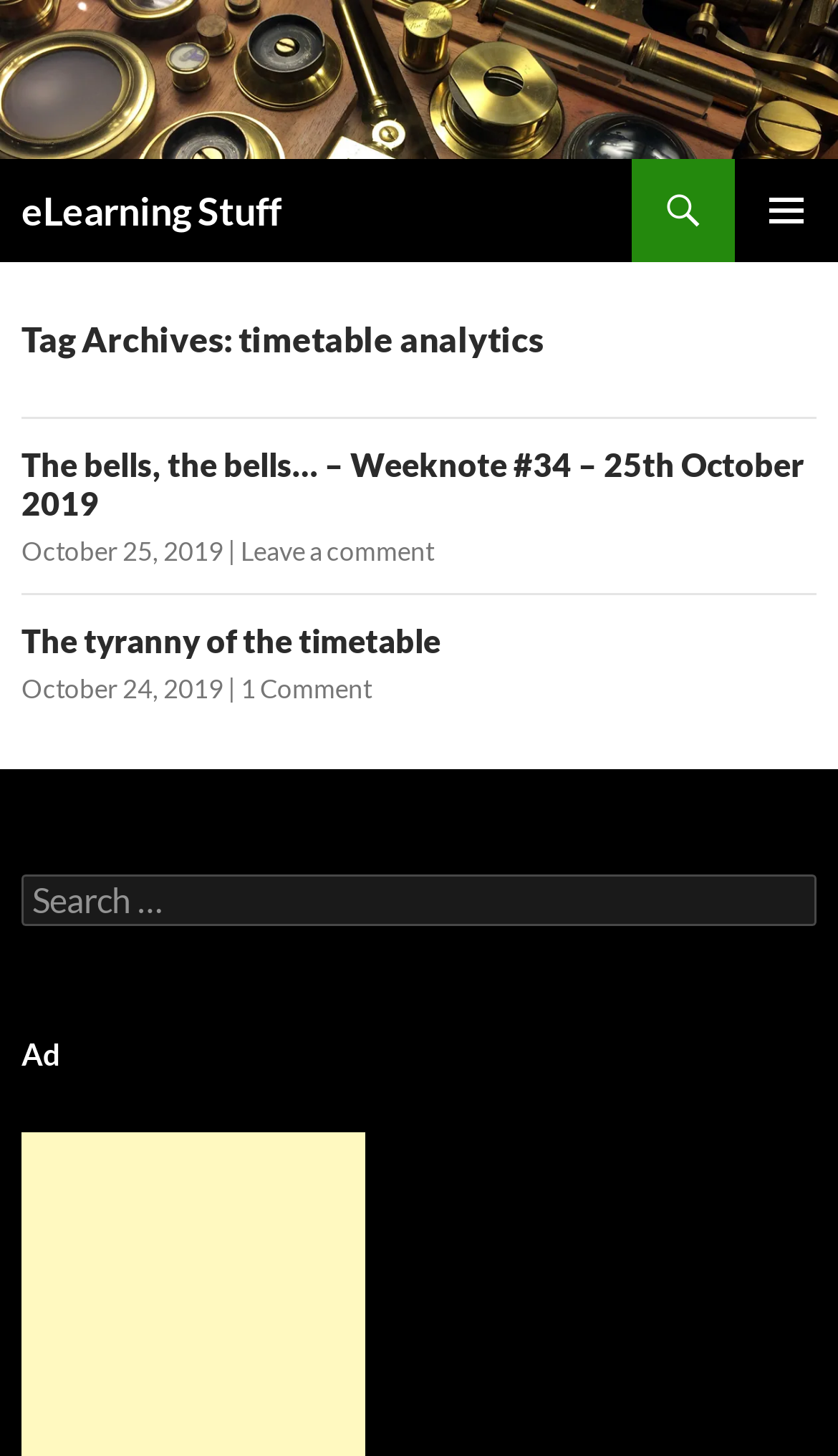Using floating point numbers between 0 and 1, provide the bounding box coordinates in the format (top-left x, top-left y, bottom-right x, bottom-right y). Locate the UI element described here: The tyranny of the timetable

[0.026, 0.427, 0.526, 0.453]